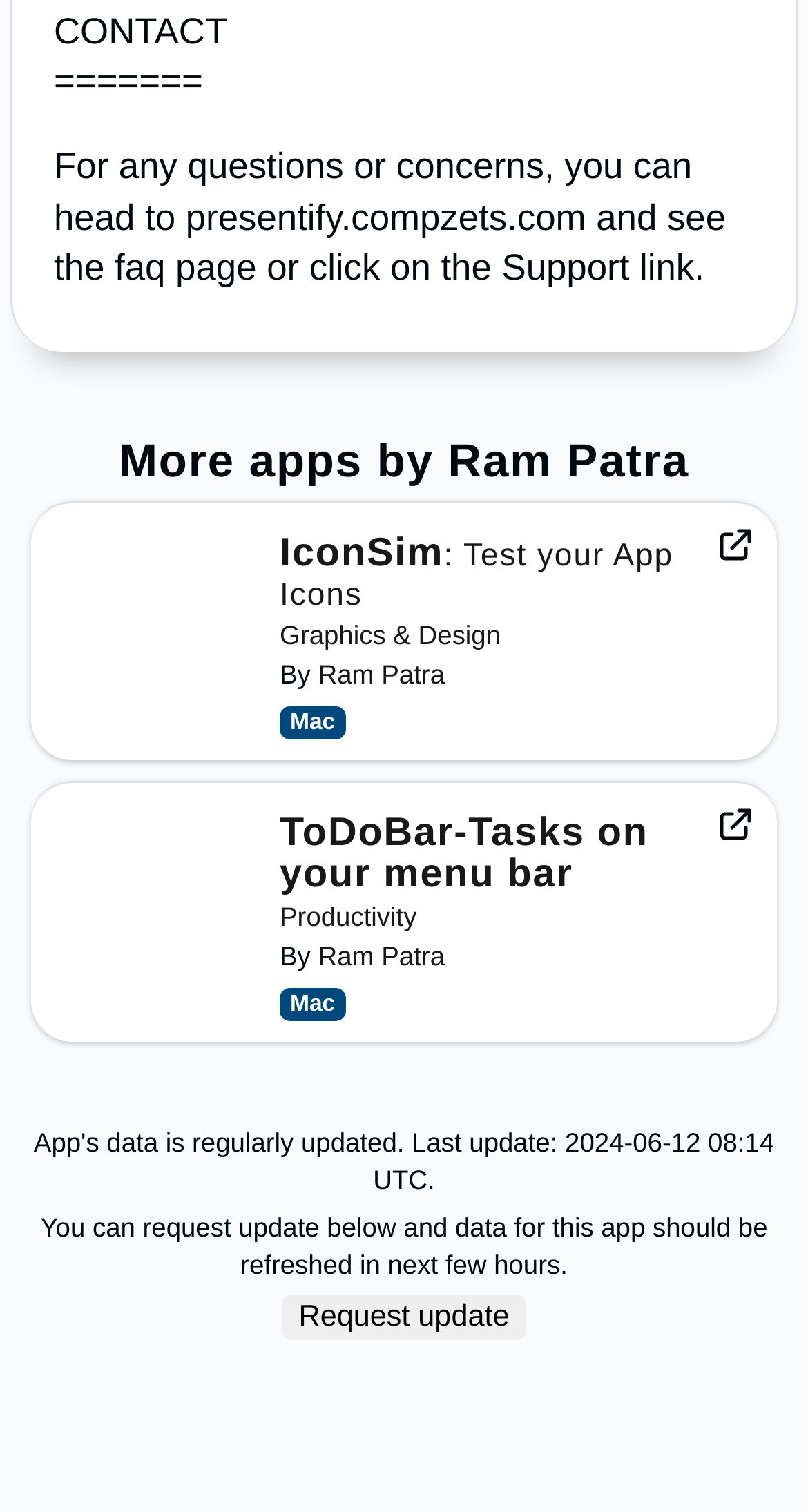Please provide a detailed answer to the question below based on the screenshot: 
How many apps are listed by Ram Patra?

By analyzing the webpage, I found a section titled 'More apps by Ram Patra' which lists two apps: IconSim: Test your App Icons and ToDoBar-Tasks on your menu bar.